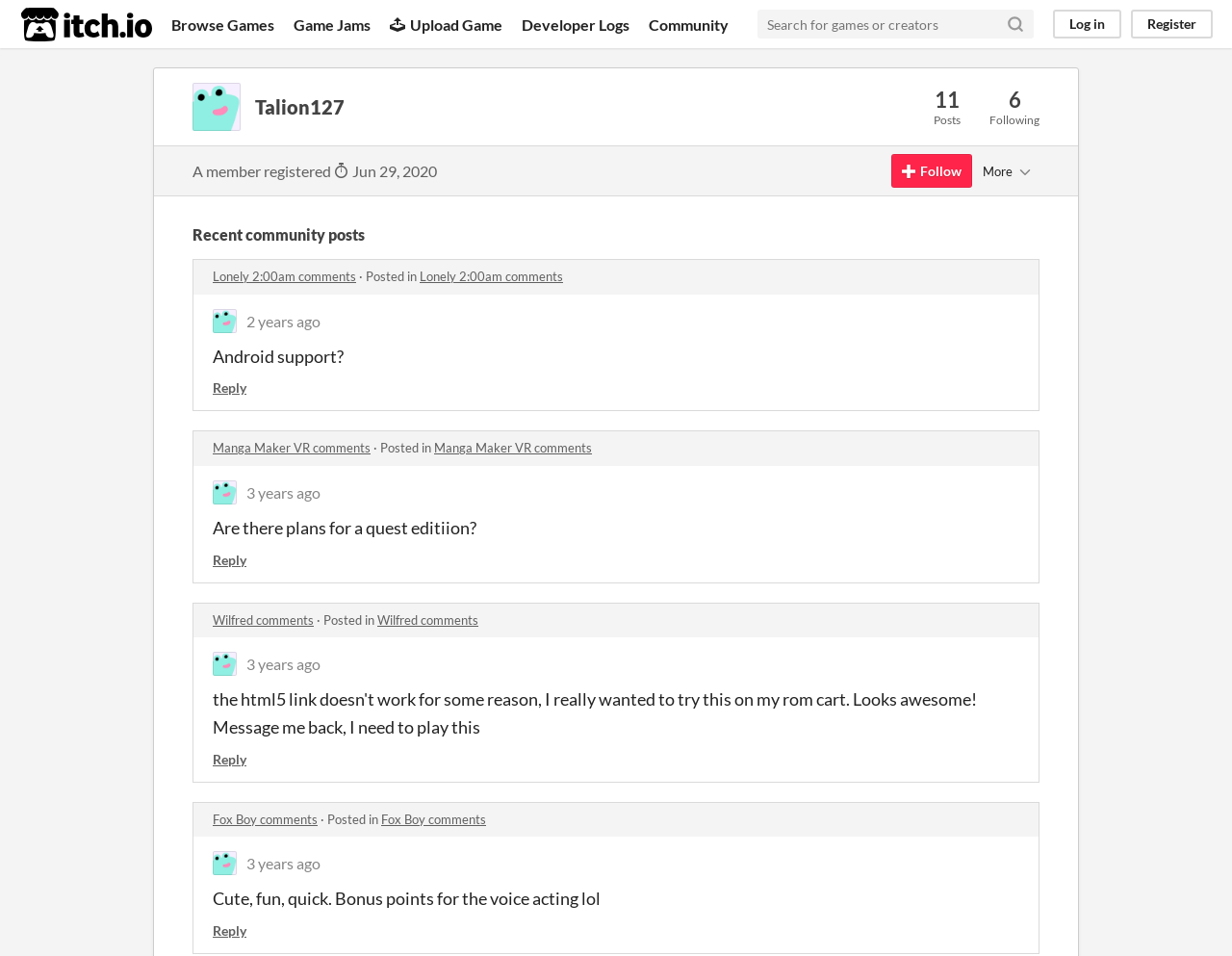Please specify the bounding box coordinates of the element that should be clicked to execute the given instruction: 'Browse games'. Ensure the coordinates are four float numbers between 0 and 1, expressed as [left, top, right, bottom].

[0.139, 0.0, 0.223, 0.05]